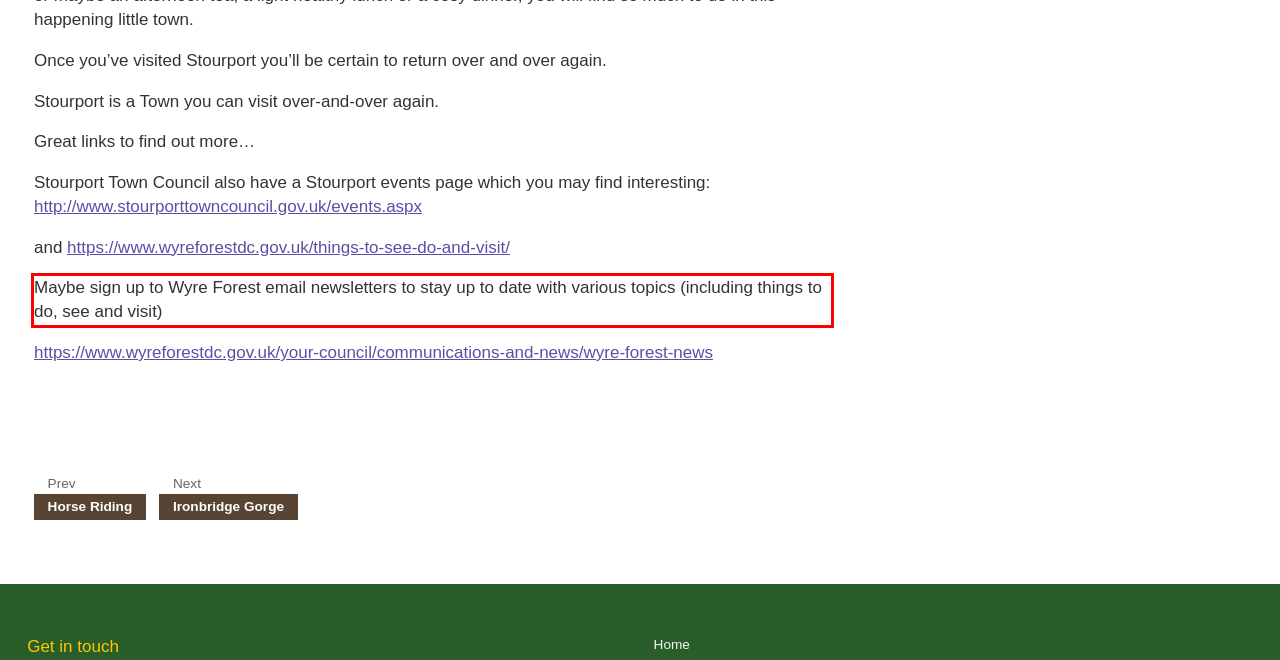Given a screenshot of a webpage with a red bounding box, please identify and retrieve the text inside the red rectangle.

Maybe sign up to Wyre Forest email newsletters to stay up to date with various topics (including things to do, see and visit)